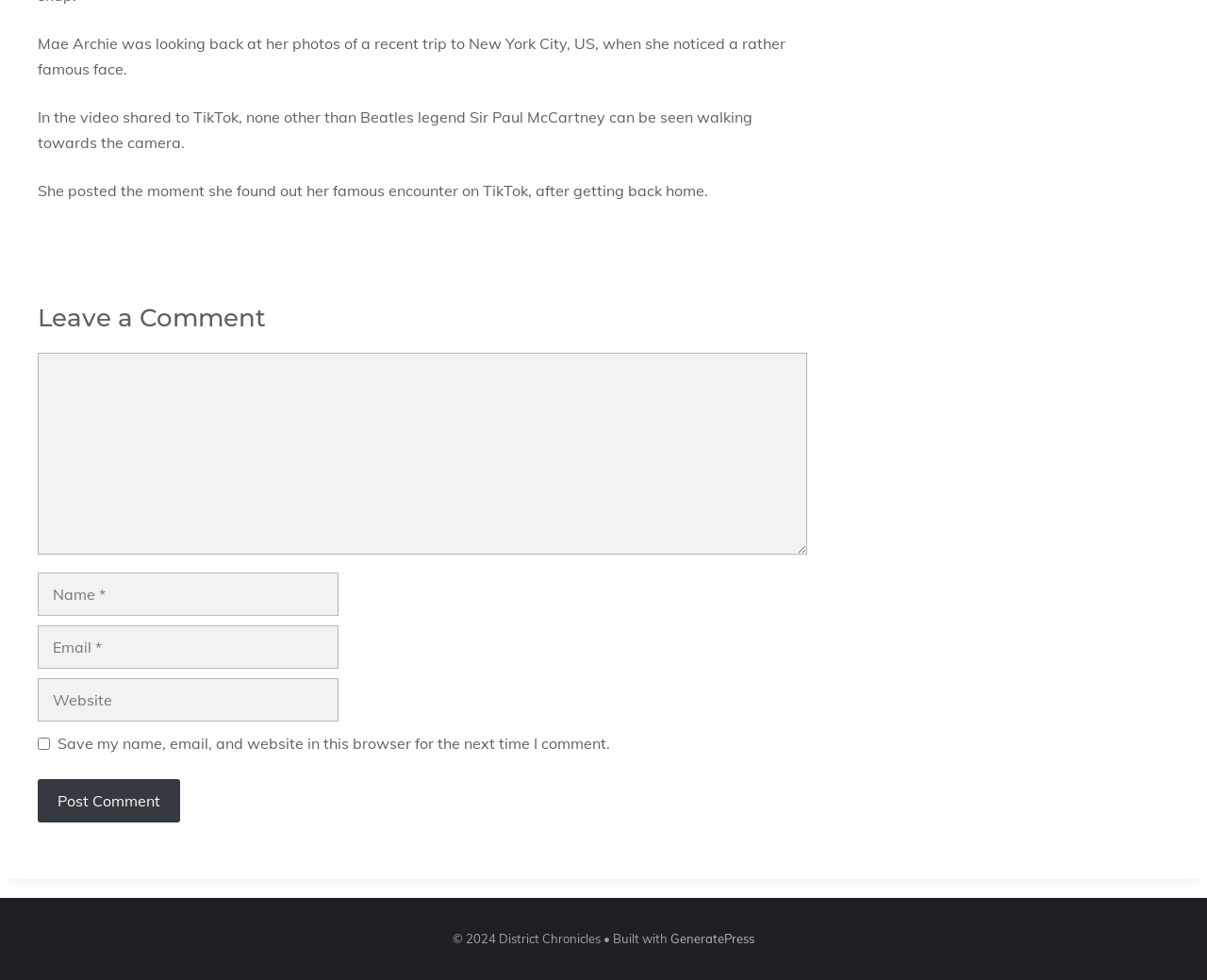Provide a short answer using a single word or phrase for the following question: 
Who is walking towards the camera in the video?

Sir Paul McCartney